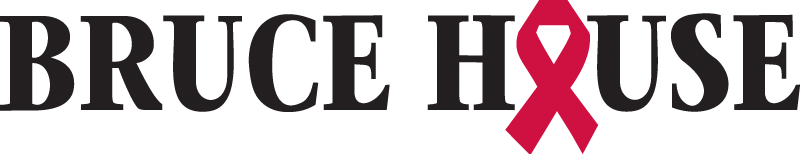Explain the image with as much detail as possible.

The image prominently features the logo of Bruce House, an organization dedicated to providing hope, housing, and support for individuals living with HIV in Ottawa. The logo consists of bold, stylized typography spelling "BRUCE HOUSE," accompanied by a red ribbon symbol, which represents awareness and support for HIV/AIDS. This visual representation emphasizes the organization's commitment to advocacy, care, and community engagement, particularly as it seeks donations to sustain its vital programs and services. The logo serves as a powerful reminder of the ongoing efforts to assist vulnerable populations and highlights Bruce House's role in fostering stability and support for its clients.